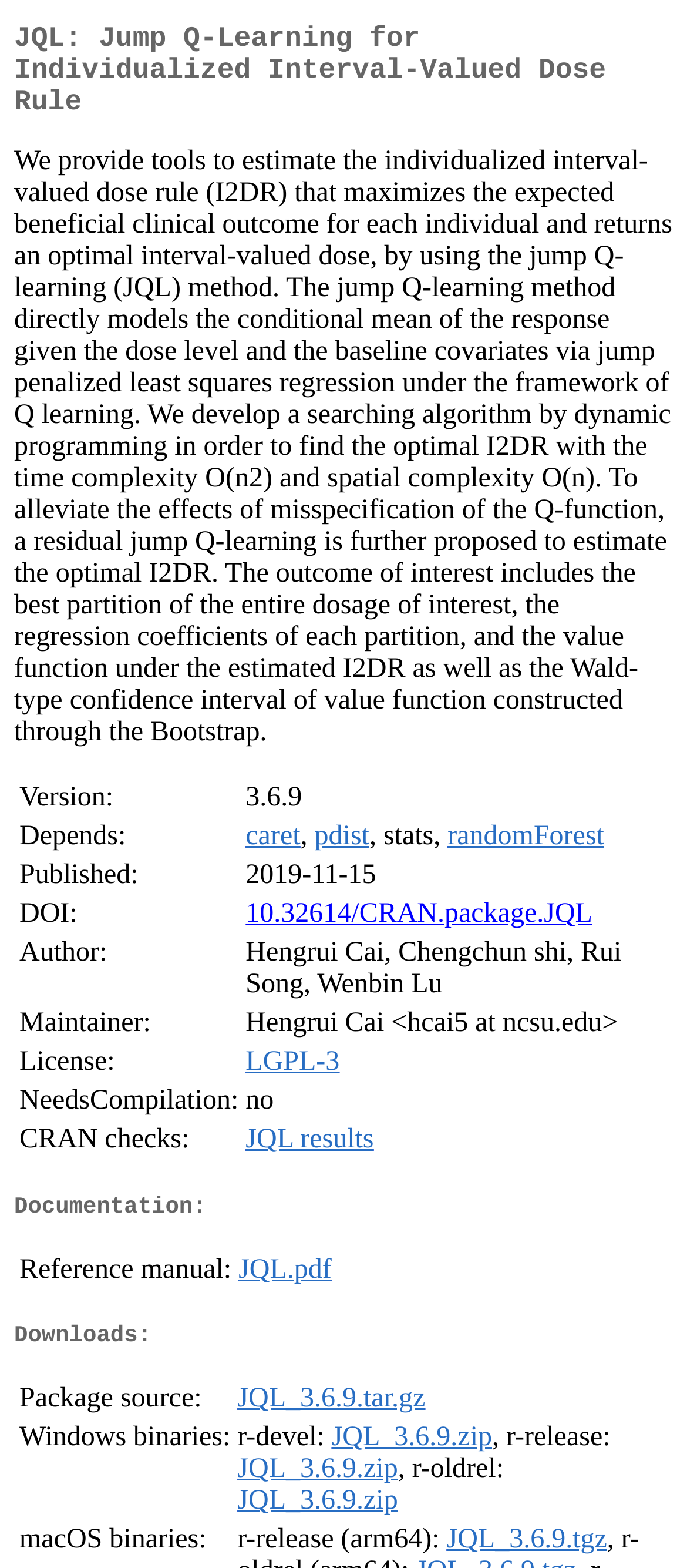What is the DOI of JQL package?
Answer the question with a thorough and detailed explanation.

I found the DOI of JQL package by looking at the table that lists the package details, where it says 'DOI: 10.32614/CRAN.package.JQL'.